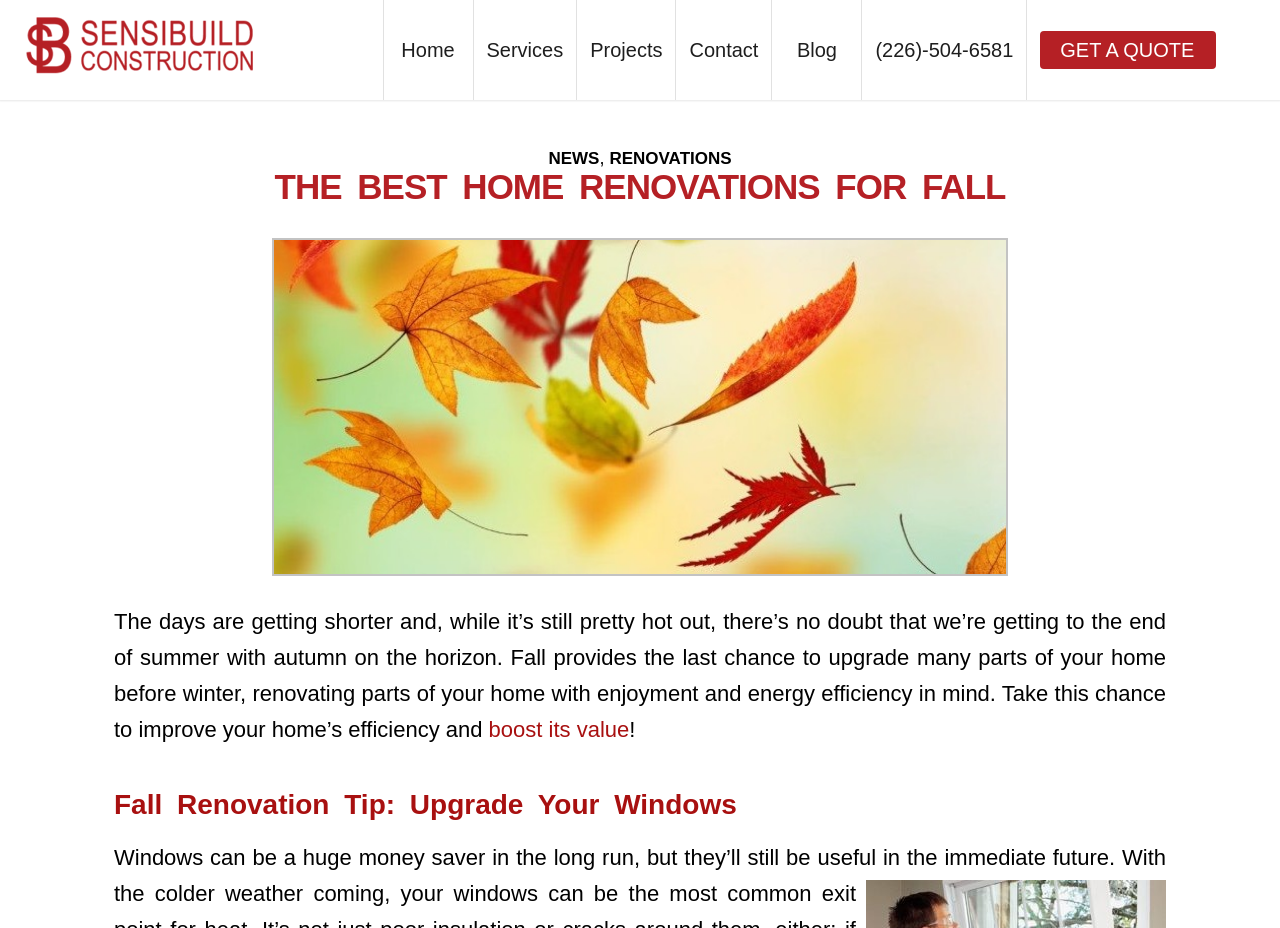Determine the bounding box coordinates (top-left x, top-left y, bottom-right x, bottom-right y) of the UI element described in the following text: Contact

[0.528, 0.0, 0.603, 0.108]